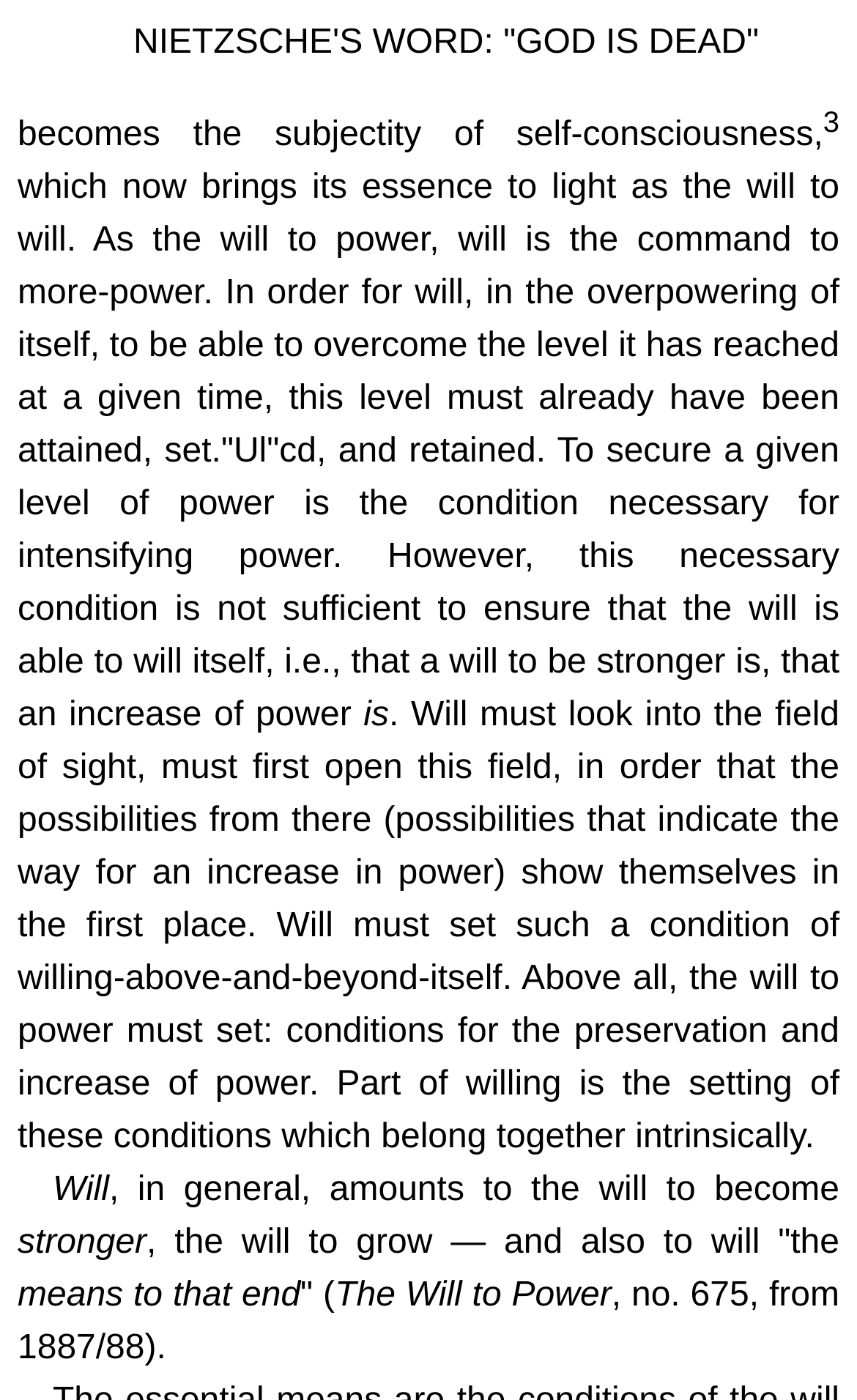Extract the primary heading text from the webpage.

Off the Beaten Track (GA 5) by Martin Heidegger